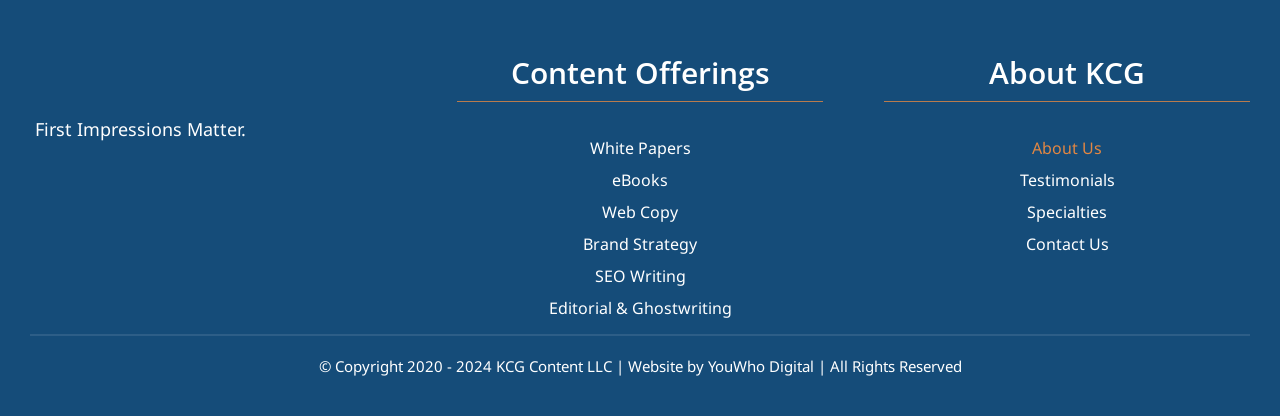Predict the bounding box coordinates for the UI element described as: "Contact Us". The coordinates should be four float numbers between 0 and 1, presented as [left, top, right, bottom].

[0.691, 0.548, 0.977, 0.625]